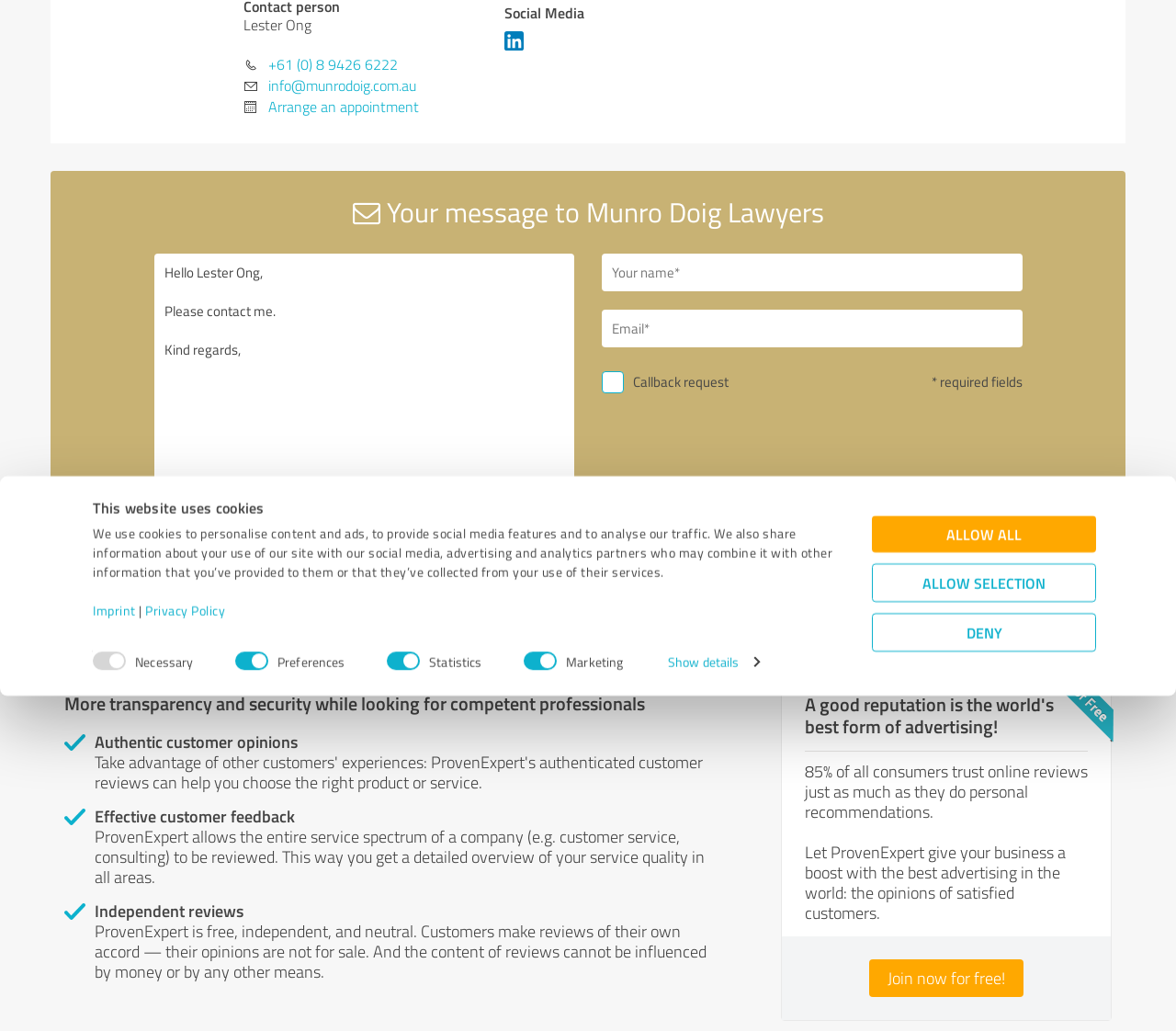Using the description: "info@munrodoig.com.au", identify the bounding box of the corresponding UI element in the screenshot.

[0.228, 0.073, 0.354, 0.093]